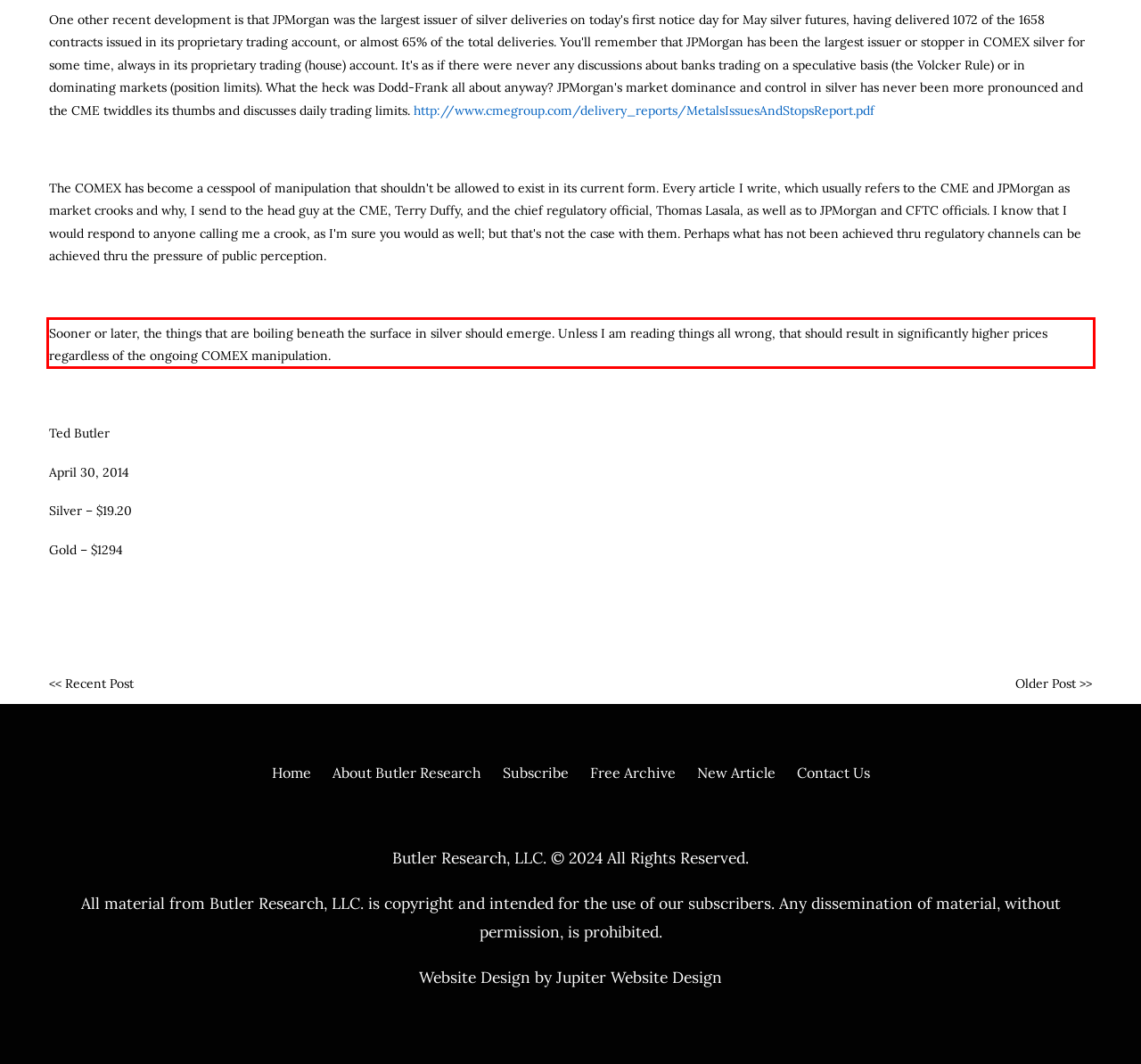Please analyze the screenshot of a webpage and extract the text content within the red bounding box using OCR.

Sooner or later, the things that are boiling beneath the surface in silver should emerge. Unless I am reading things all wrong, that should result in significantly higher prices regardless of the ongoing COMEX manipulation.